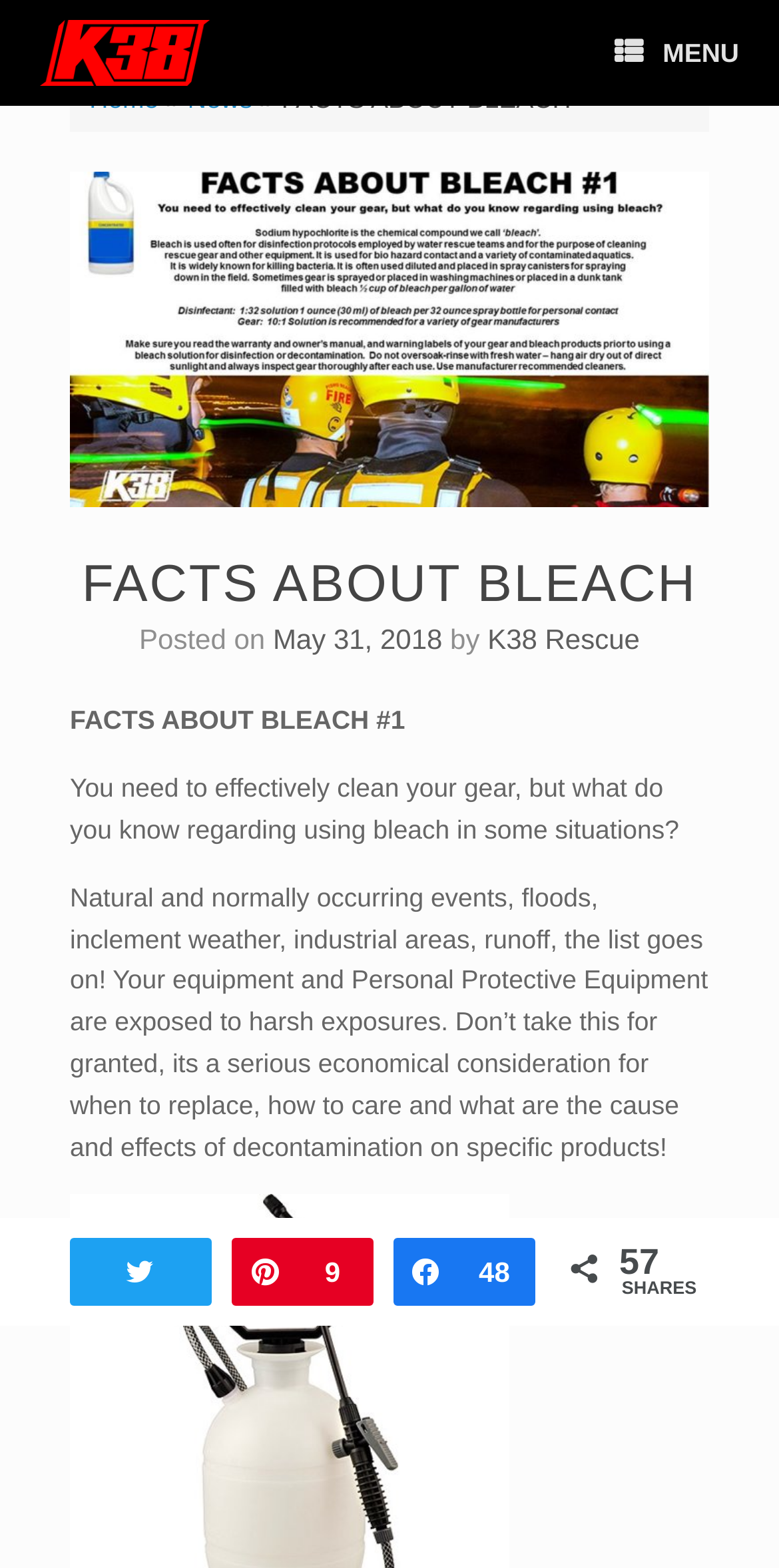Answer in one word or a short phrase: 
How many shares does the article have?

57